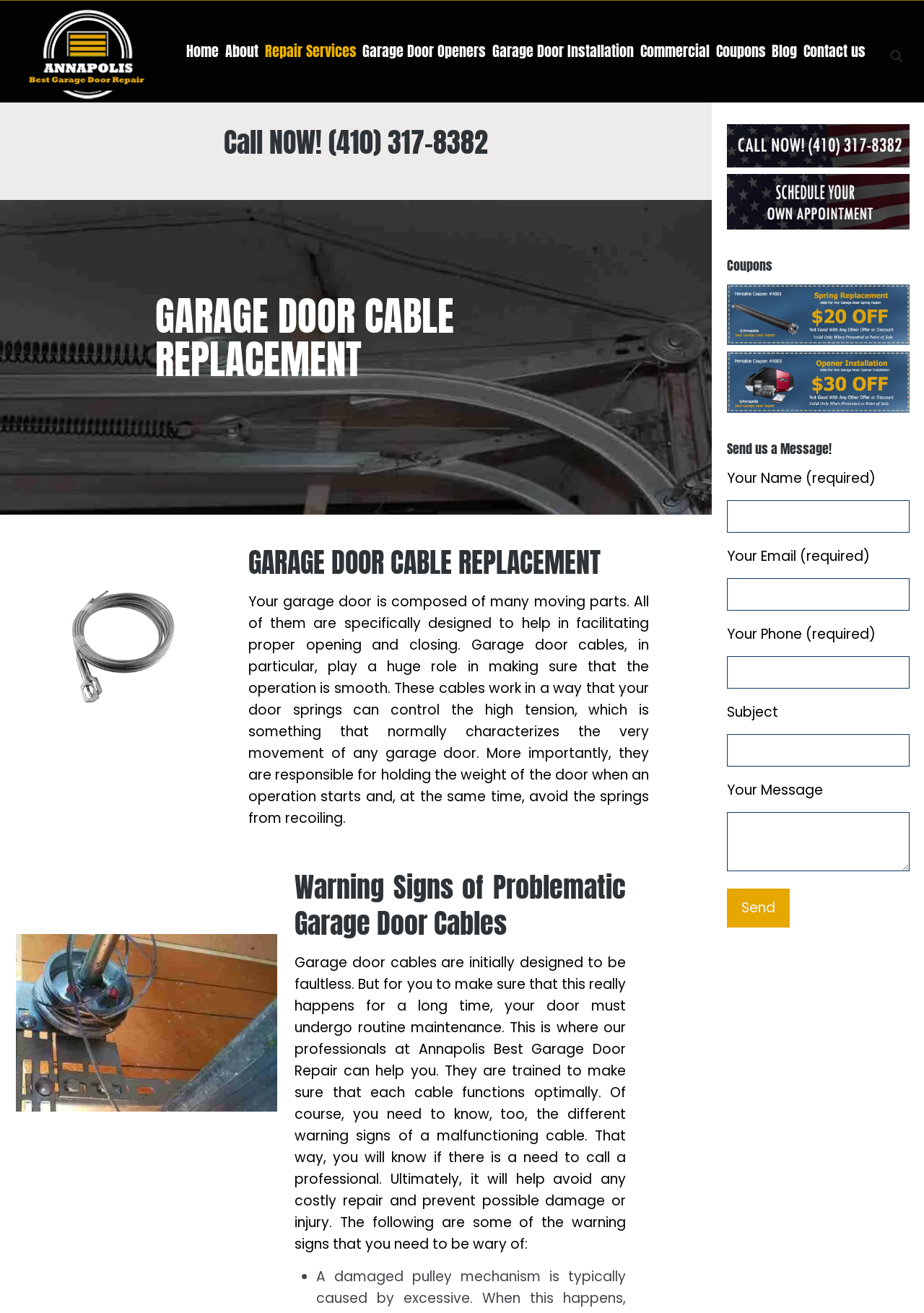What is the warning sign of a malfunctioning garage door cable?
Examine the screenshot and reply with a single word or phrase.

Various signs